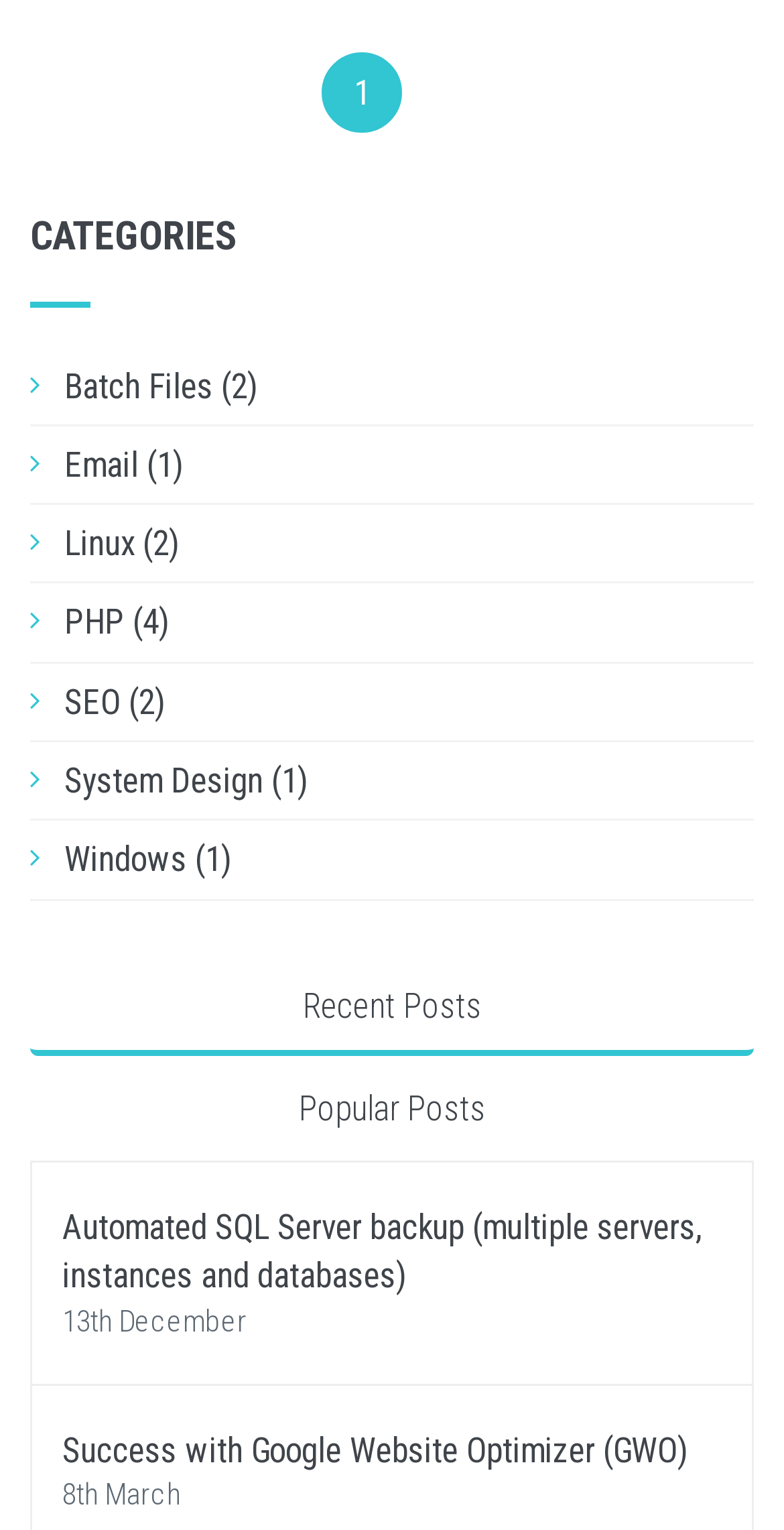Determine the bounding box coordinates for the HTML element described here: "Email (1)".

[0.082, 0.29, 0.233, 0.317]